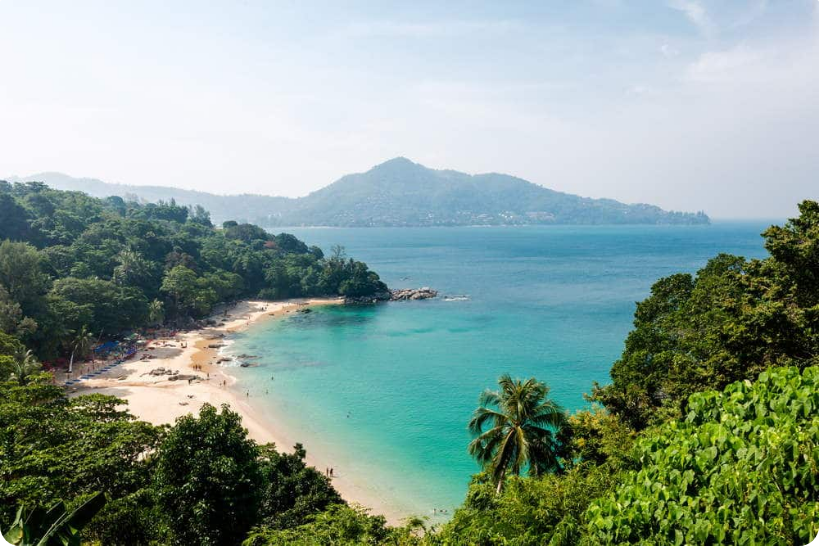Reply to the question with a single word or phrase:
What is the location of Kamala Beach?

Phuket, Thailand